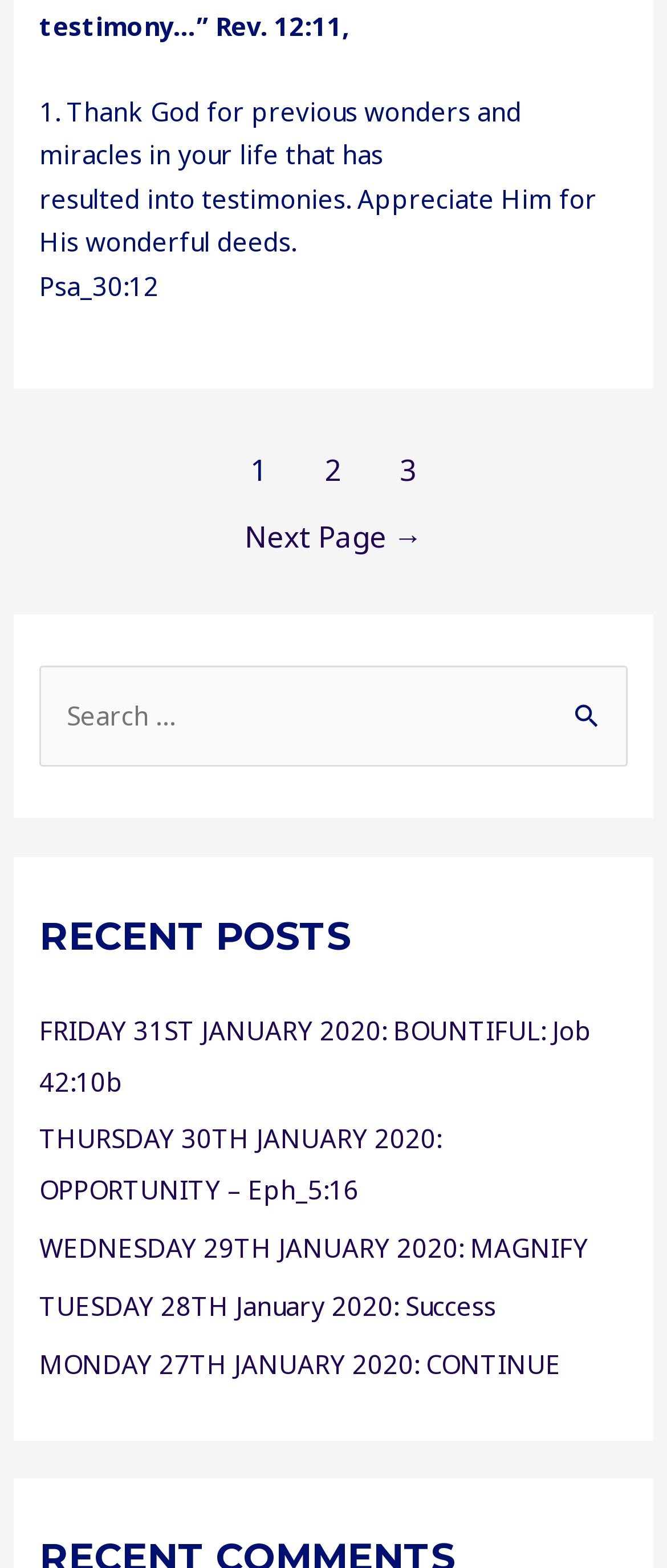Carefully examine the image and provide an in-depth answer to the question: How many navigation links are there?

I counted the number of navigation links by looking at the 'Posts' navigation section, which has links '2', '3', and 'Next Page →'. Additionally, there are two more navigation links in the 'Recent Posts' section. Therefore, there are a total of 5 navigation links.